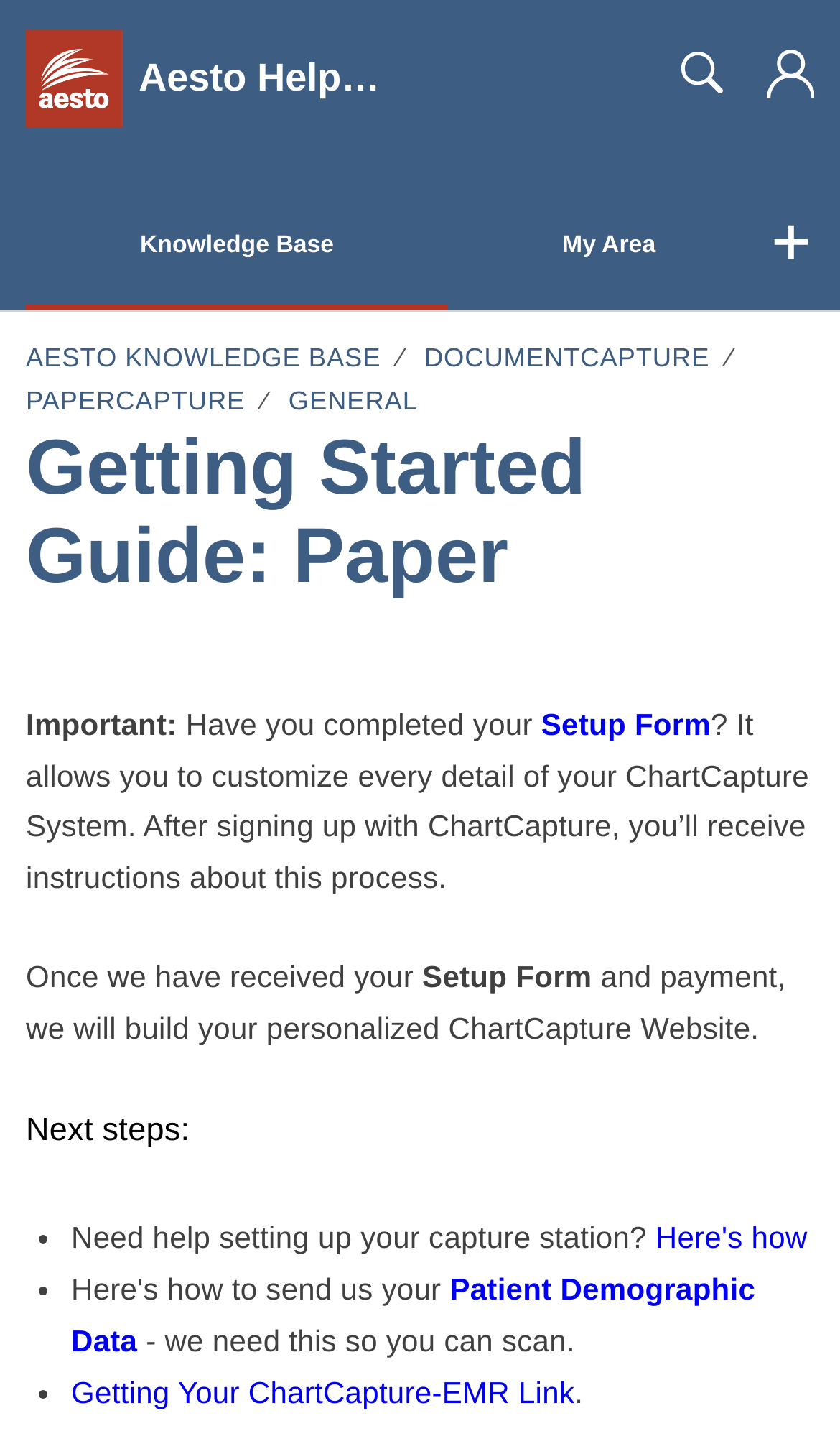Based on the element description, predict the bounding box coordinates (top-left x, top-left y, bottom-right x, bottom-right y) for the UI element in the screenshot: aria-label="Aesto Help Center home"

[0.031, 0.02, 0.146, 0.088]